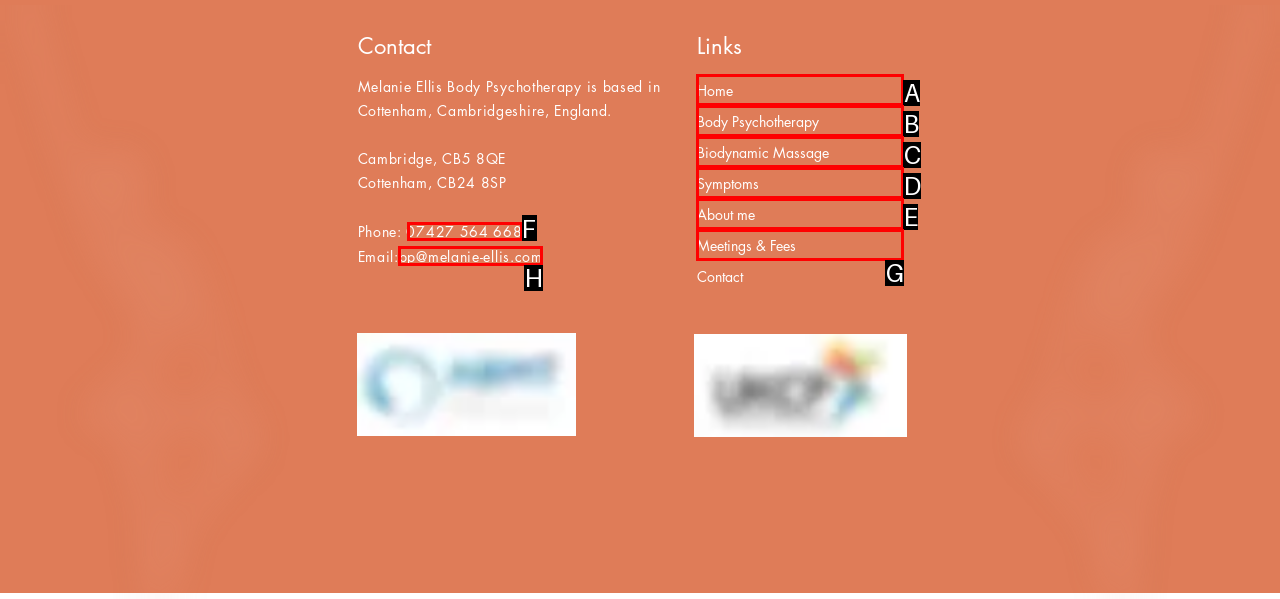Select the appropriate HTML element that needs to be clicked to finish the task: Call the phone number
Reply with the letter of the chosen option.

F